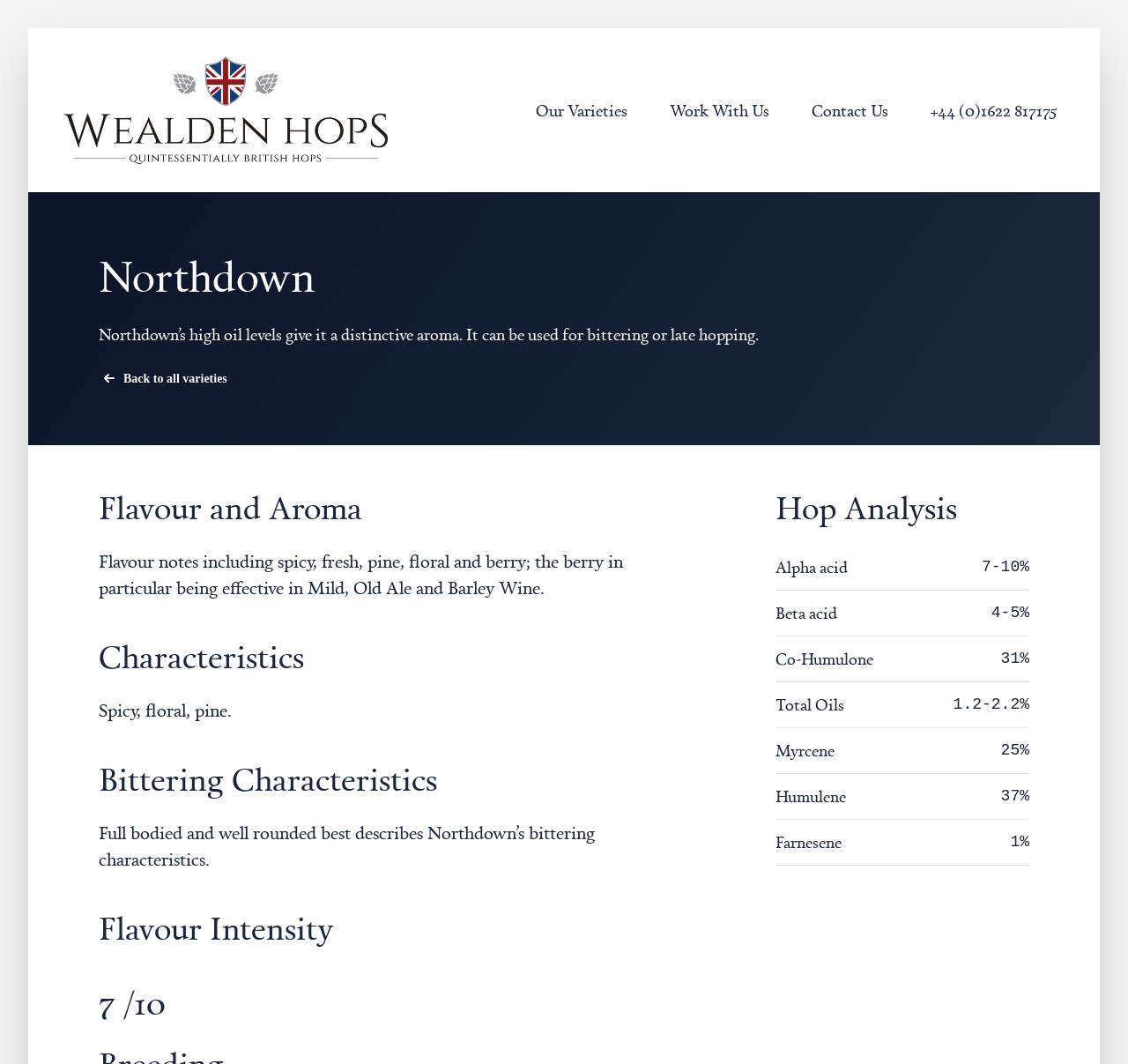Provide the bounding box coordinates for the UI element that is described by this text: "Work With Us". The coordinates should be in the form of four float numbers between 0 and 1: [left, top, right, bottom].

[0.588, 0.091, 0.688, 0.116]